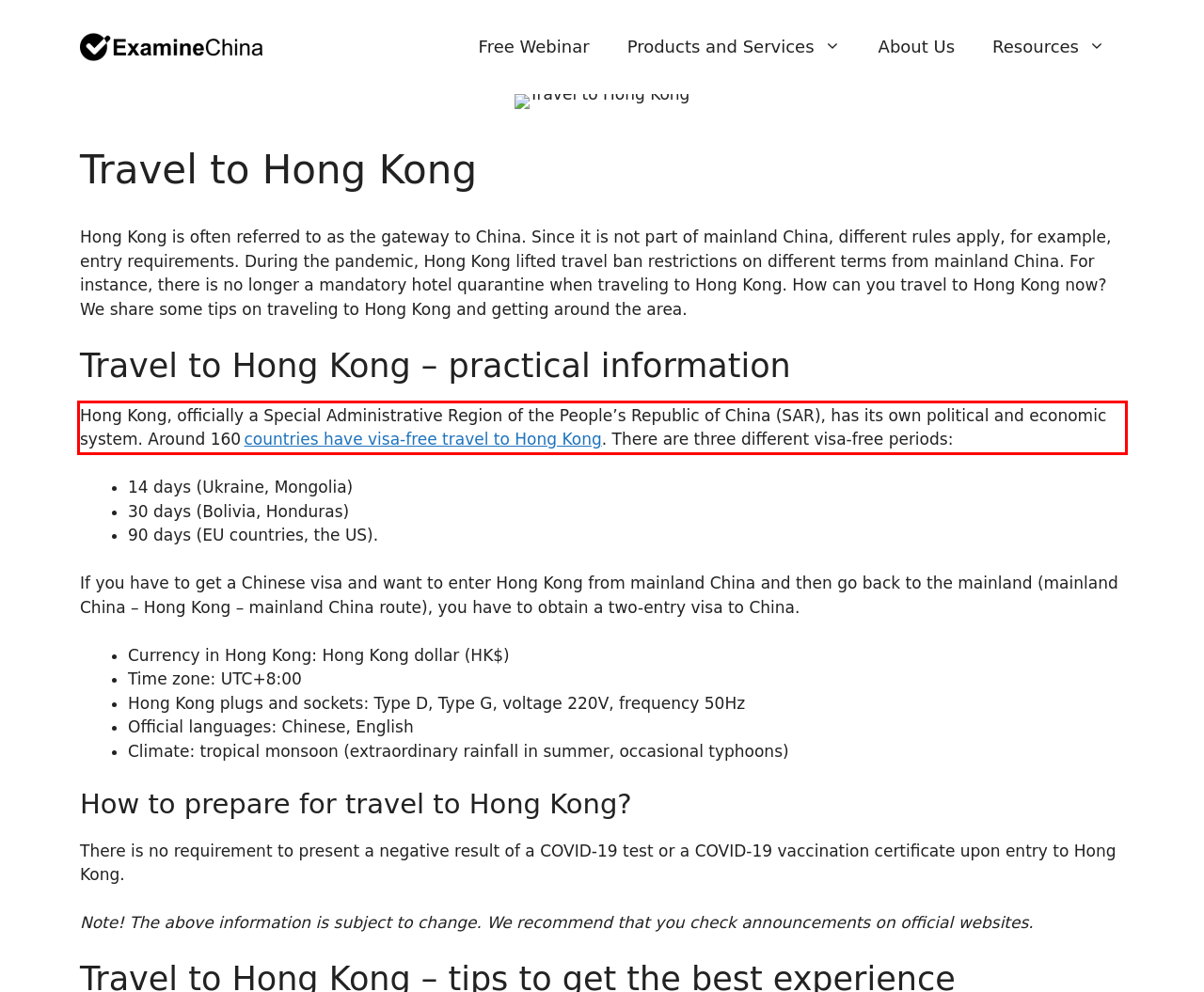Please analyze the screenshot of a webpage and extract the text content within the red bounding box using OCR.

Hong Kong, officially a Special Administrative Region of the People’s Republic of China (SAR), has its own political and economic system. Around 160 countries have visa-free travel to Hong Kong. There are three different visa-free periods: